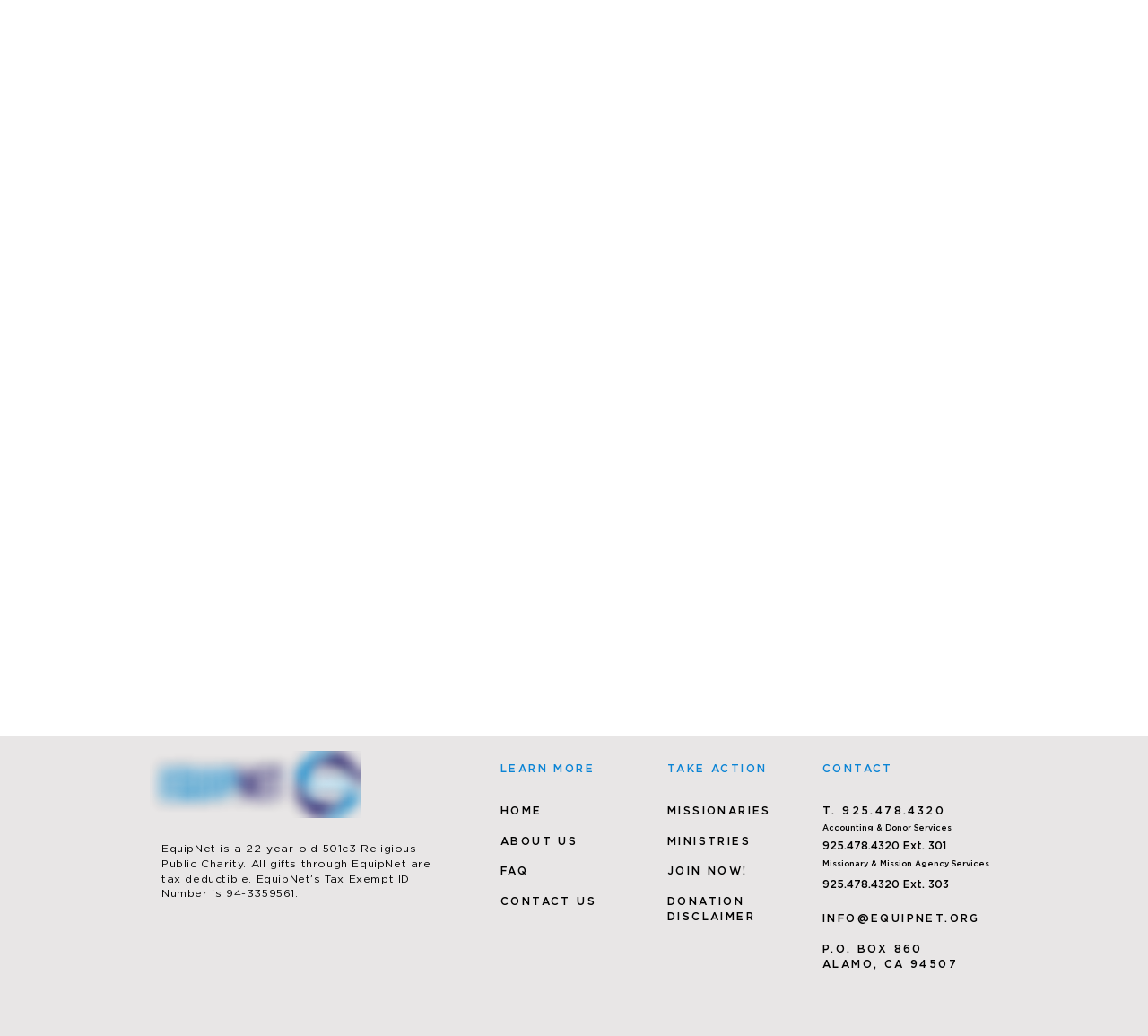Provide a brief response using a word or short phrase to this question:
What is the phone number for Missionary & Mission Agency Services?

925.478.4320 Ext. 303